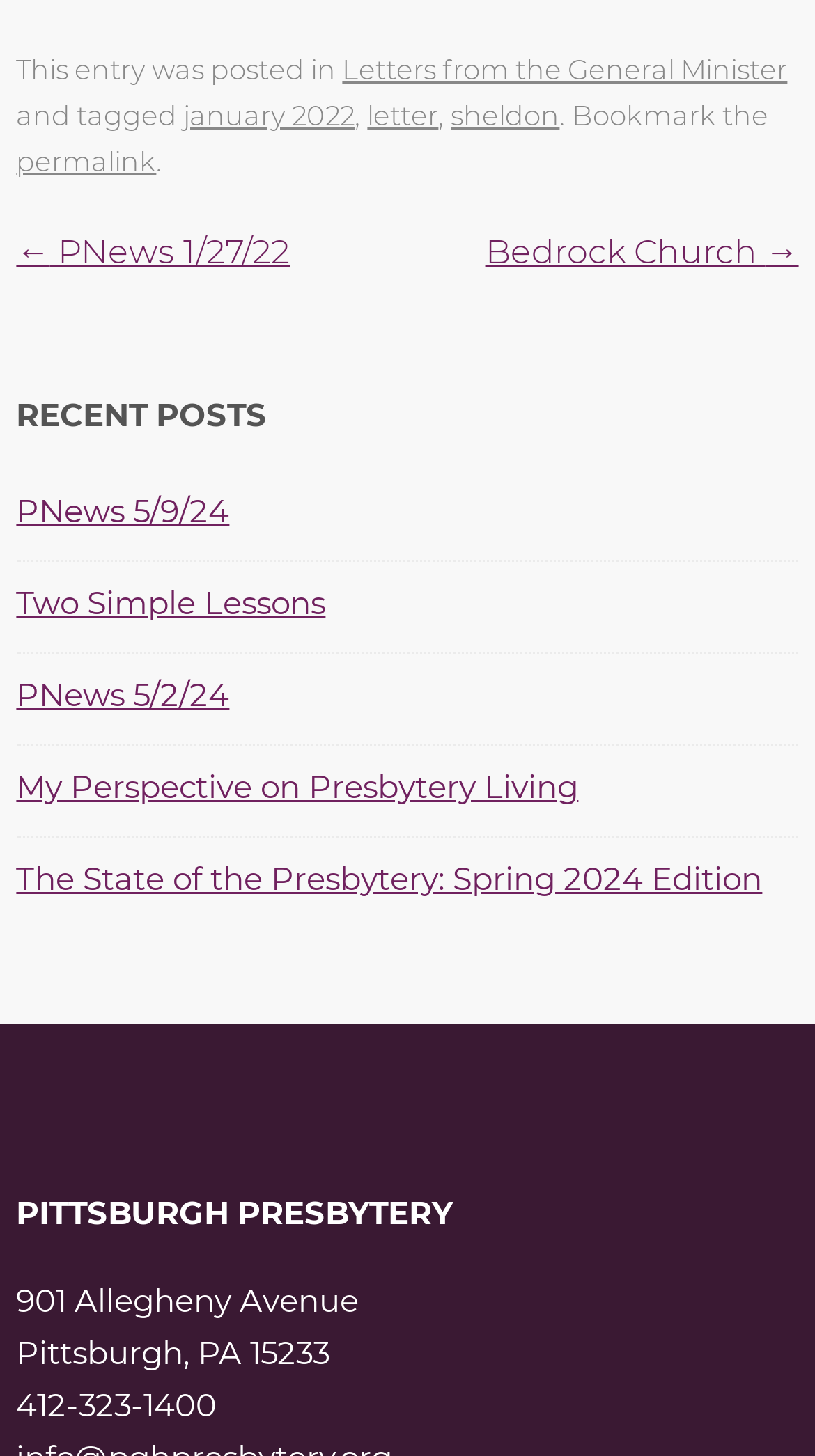Kindly determine the bounding box coordinates for the area that needs to be clicked to execute this instruction: "contact the presbytery".

[0.02, 0.951, 0.266, 0.979]